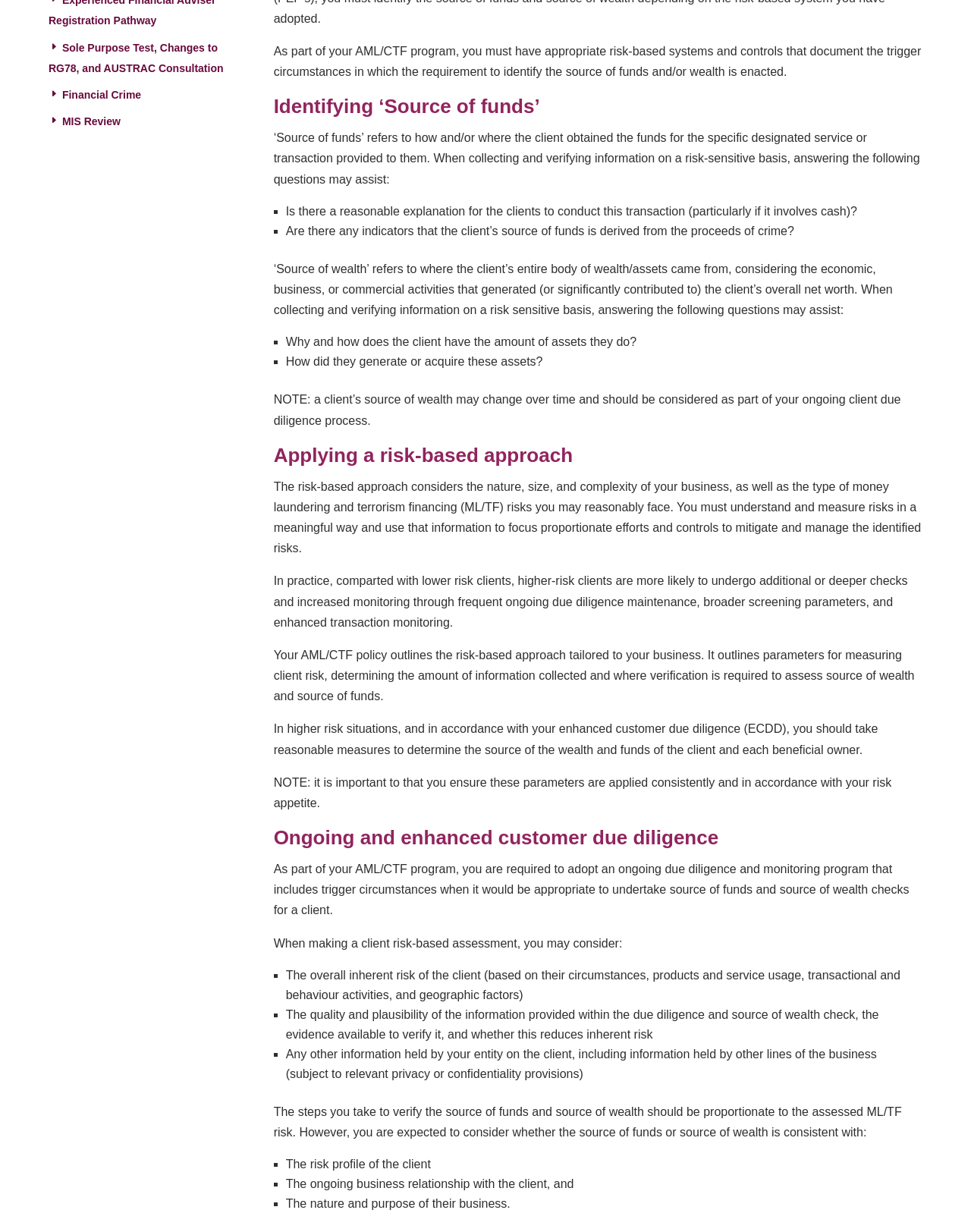Using the description "MIS Review", predict the bounding box of the relevant HTML element.

[0.064, 0.094, 0.124, 0.104]